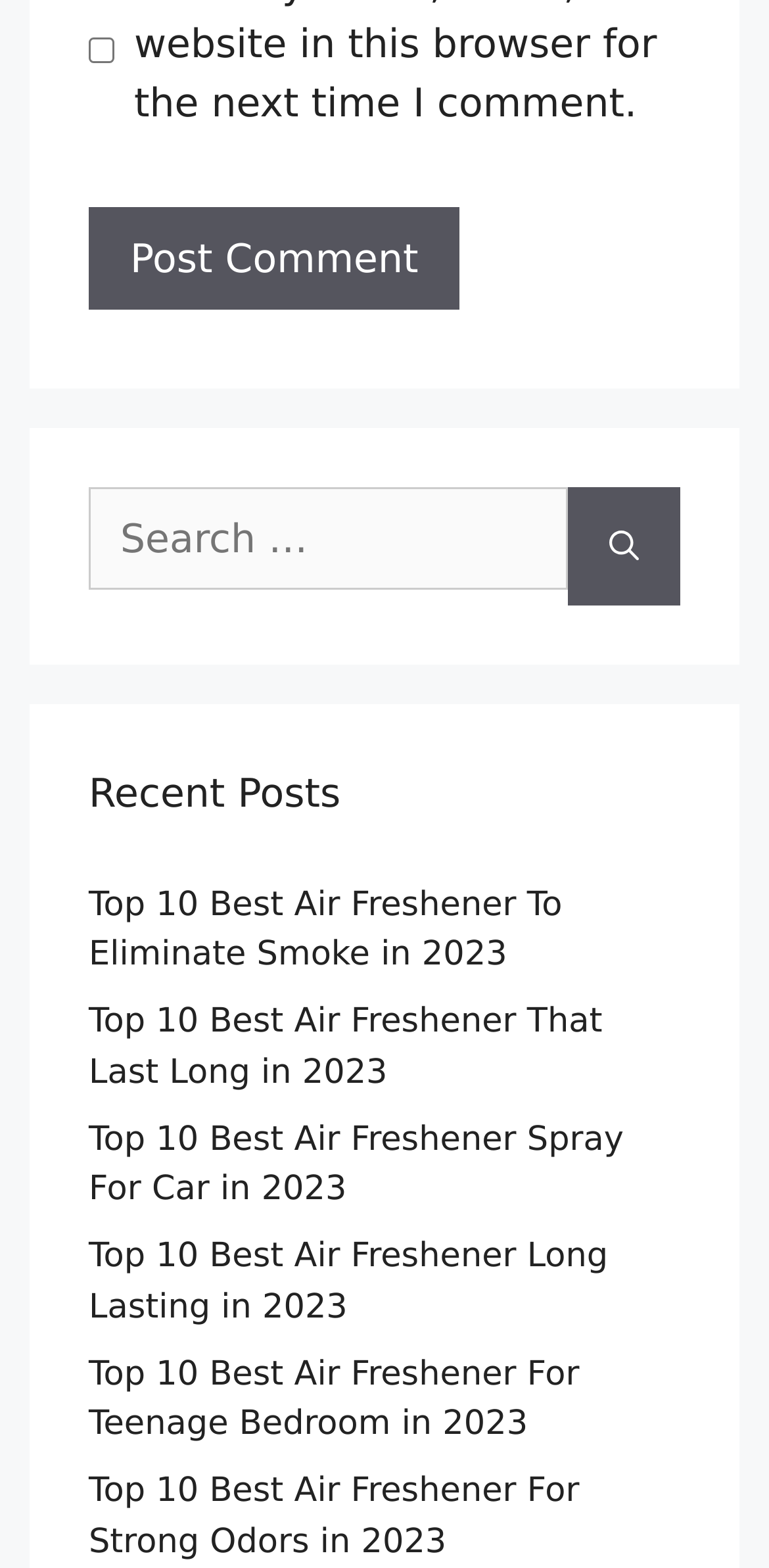What is the function of the button next to the search box?
Using the image as a reference, give a one-word or short phrase answer.

Search